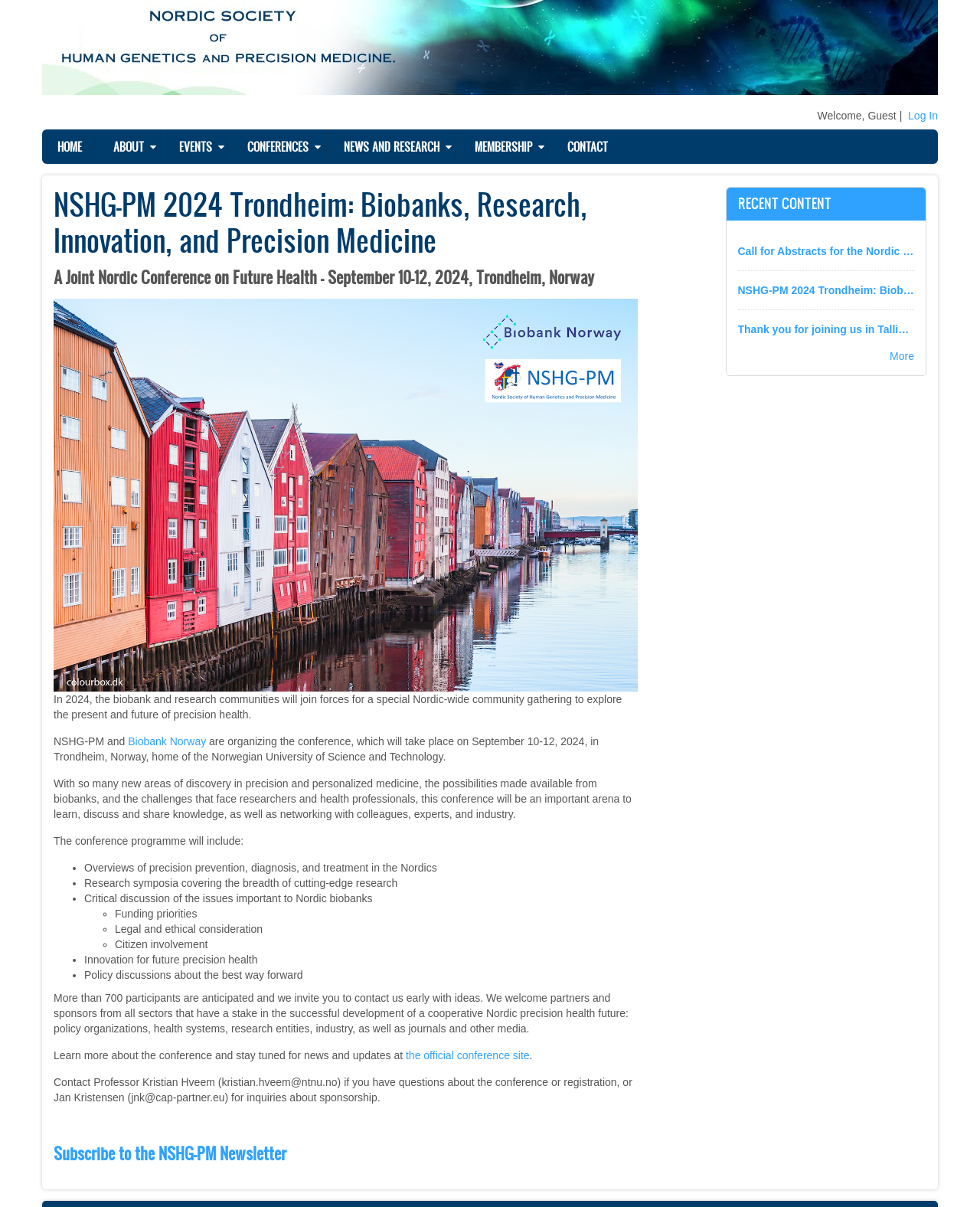From the image, can you give a detailed response to the question below:
What is the location of the conference?

I found the answer by reading the article section which mentions that the conference will take place in Trondheim, Norway.